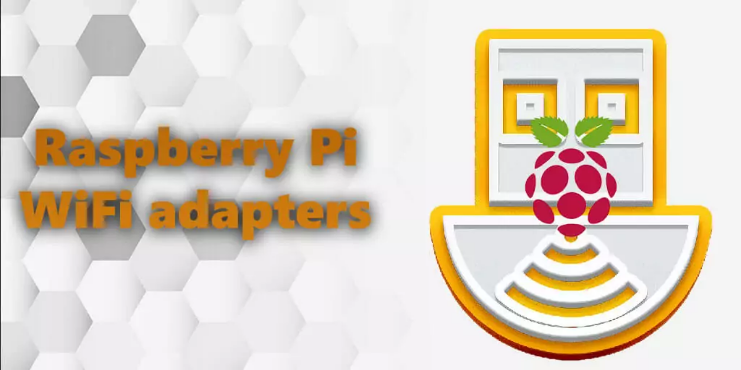Provide a one-word or one-phrase answer to the question:
What is the color of the font used for the caption?

Orange